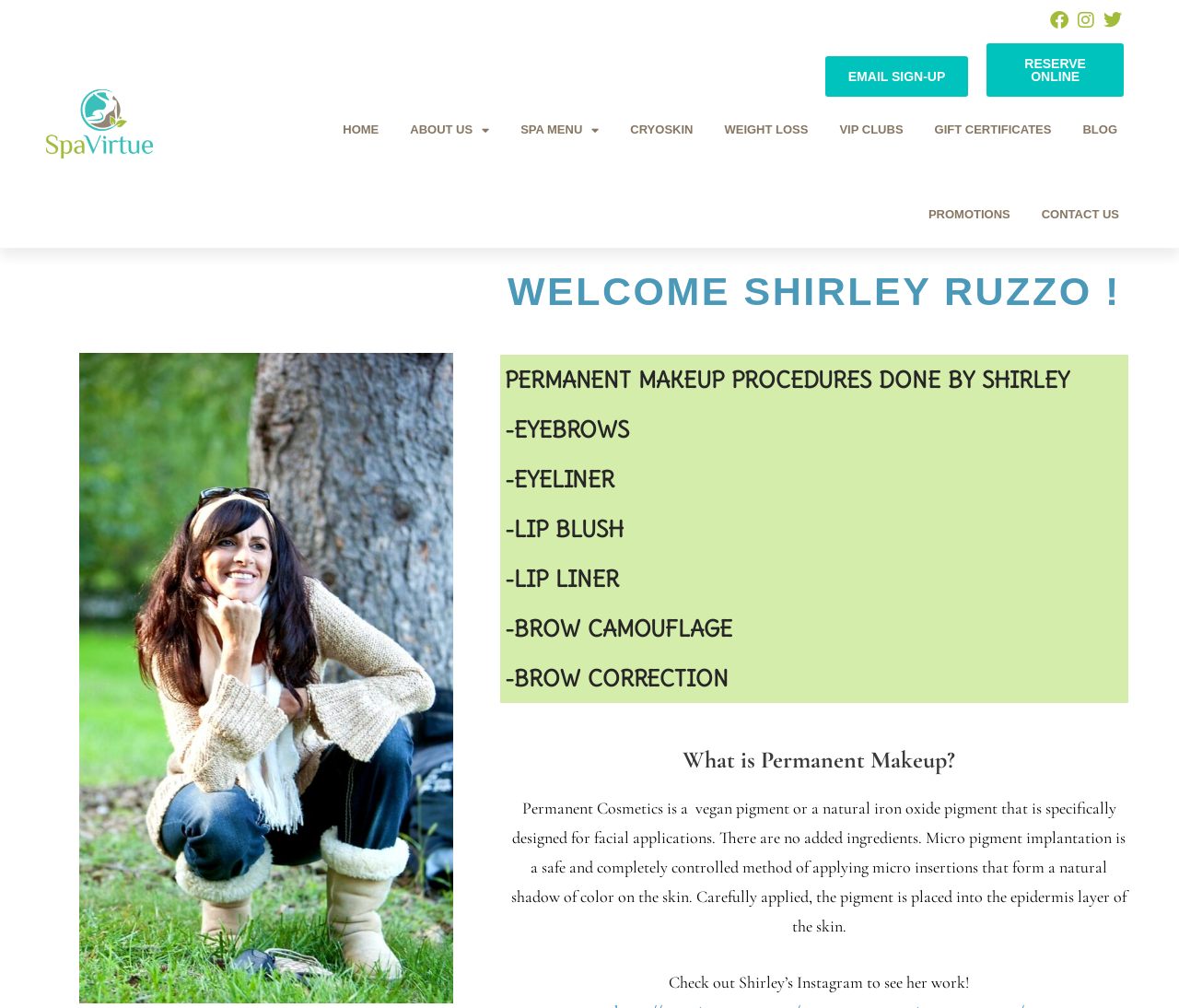What is the purpose of micro pigment implantation?
Please provide a single word or phrase based on the screenshot.

To form a natural shadow of color on the skin